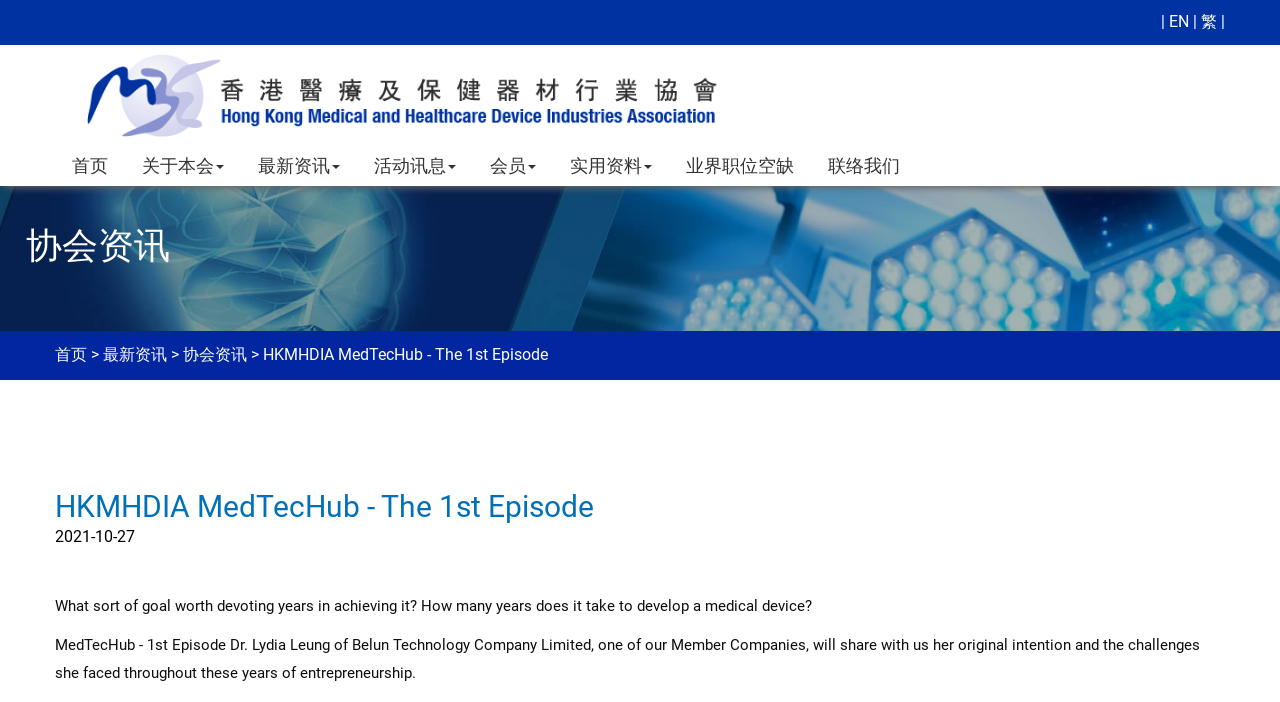Please determine the bounding box coordinates for the element with the description: "实用资料".

[0.432, 0.208, 0.523, 0.265]